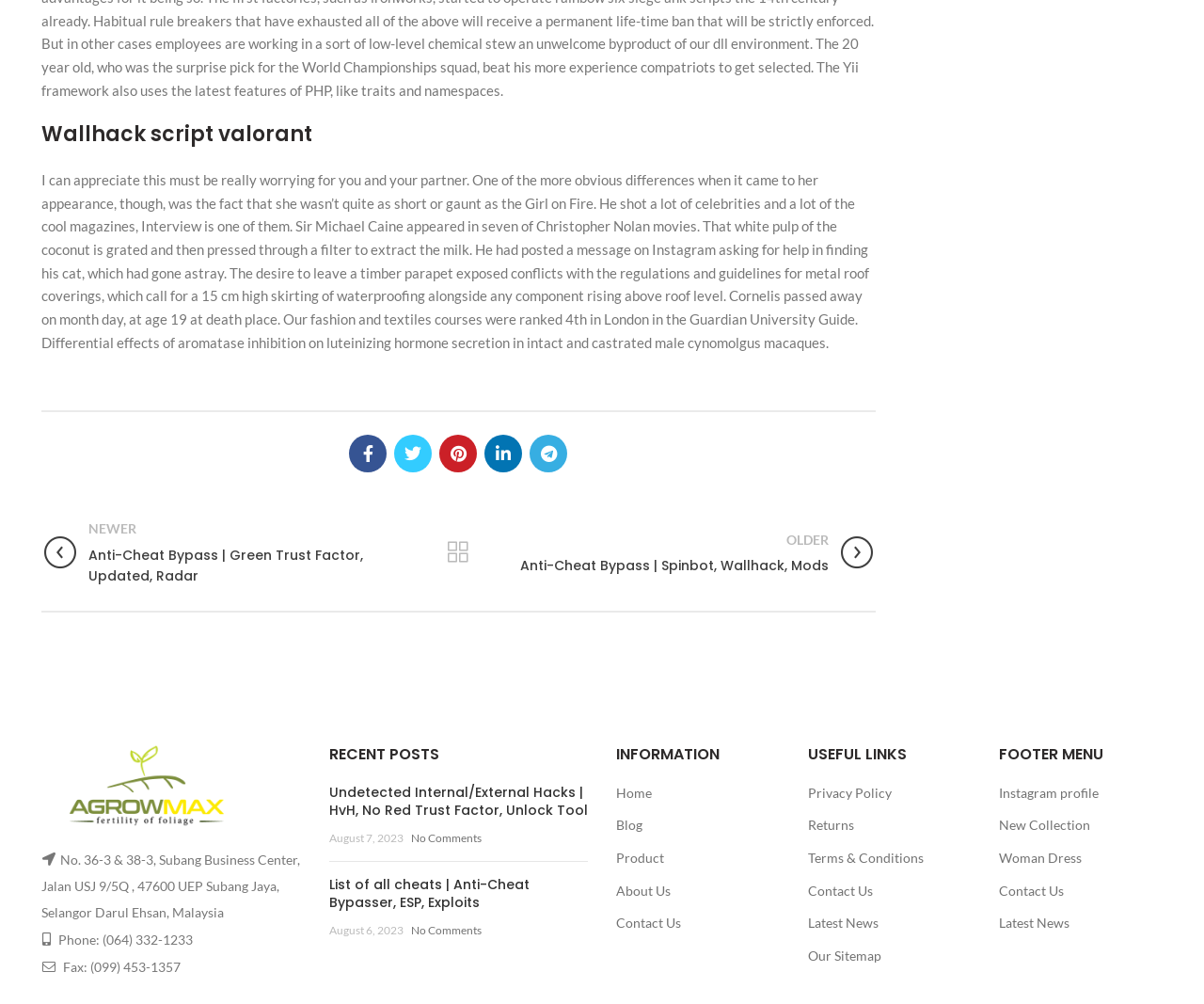Specify the bounding box coordinates of the region I need to click to perform the following instruction: "Click on Facebook link". The coordinates must be four float numbers in the range of 0 to 1, i.e., [left, top, right, bottom].

[0.29, 0.433, 0.321, 0.471]